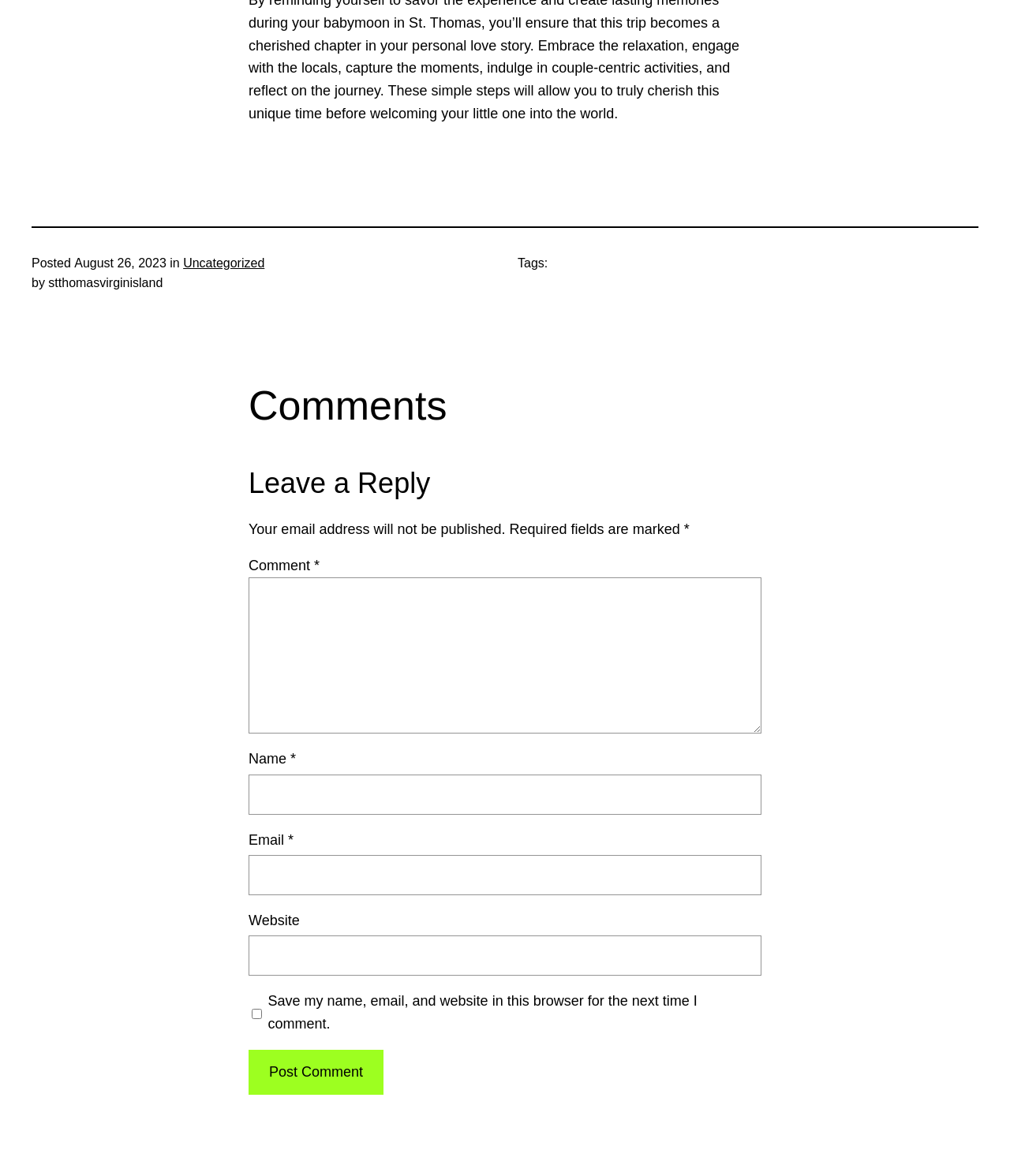Predict the bounding box coordinates of the UI element that matches this description: "parent_node: Comment * name="comment"". The coordinates should be in the format [left, top, right, bottom] with each value between 0 and 1.

[0.246, 0.491, 0.754, 0.624]